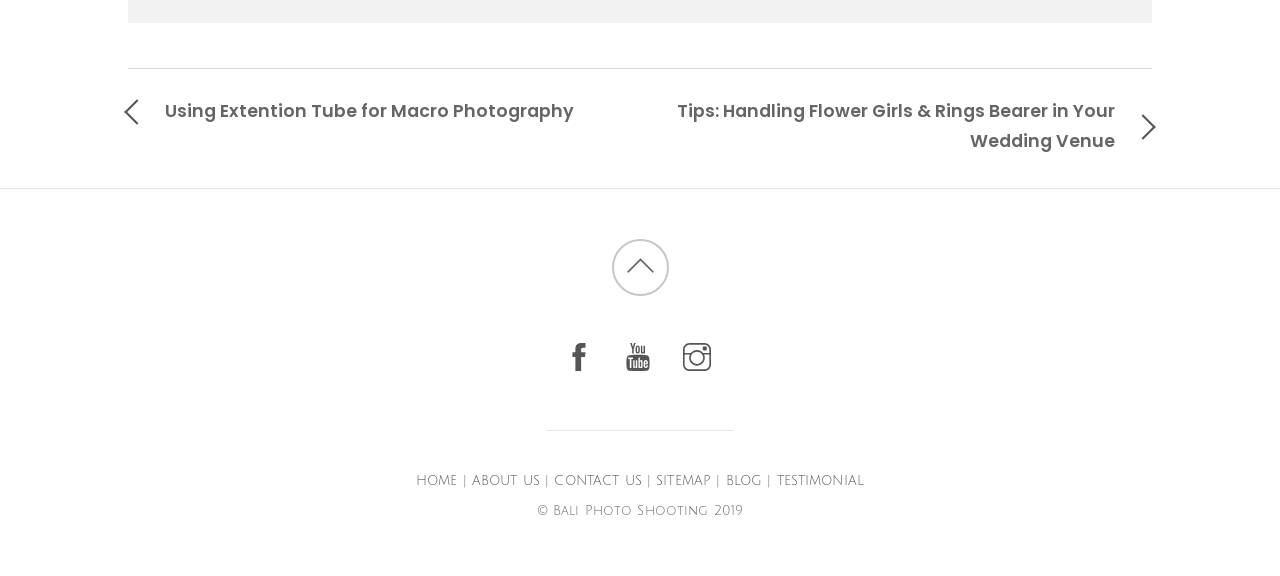Please find the bounding box coordinates of the clickable region needed to complete the following instruction: "Click on the 'Post Comment' button". The bounding box coordinates must consist of four float numbers between 0 and 1, i.e., [left, top, right, bottom].

None